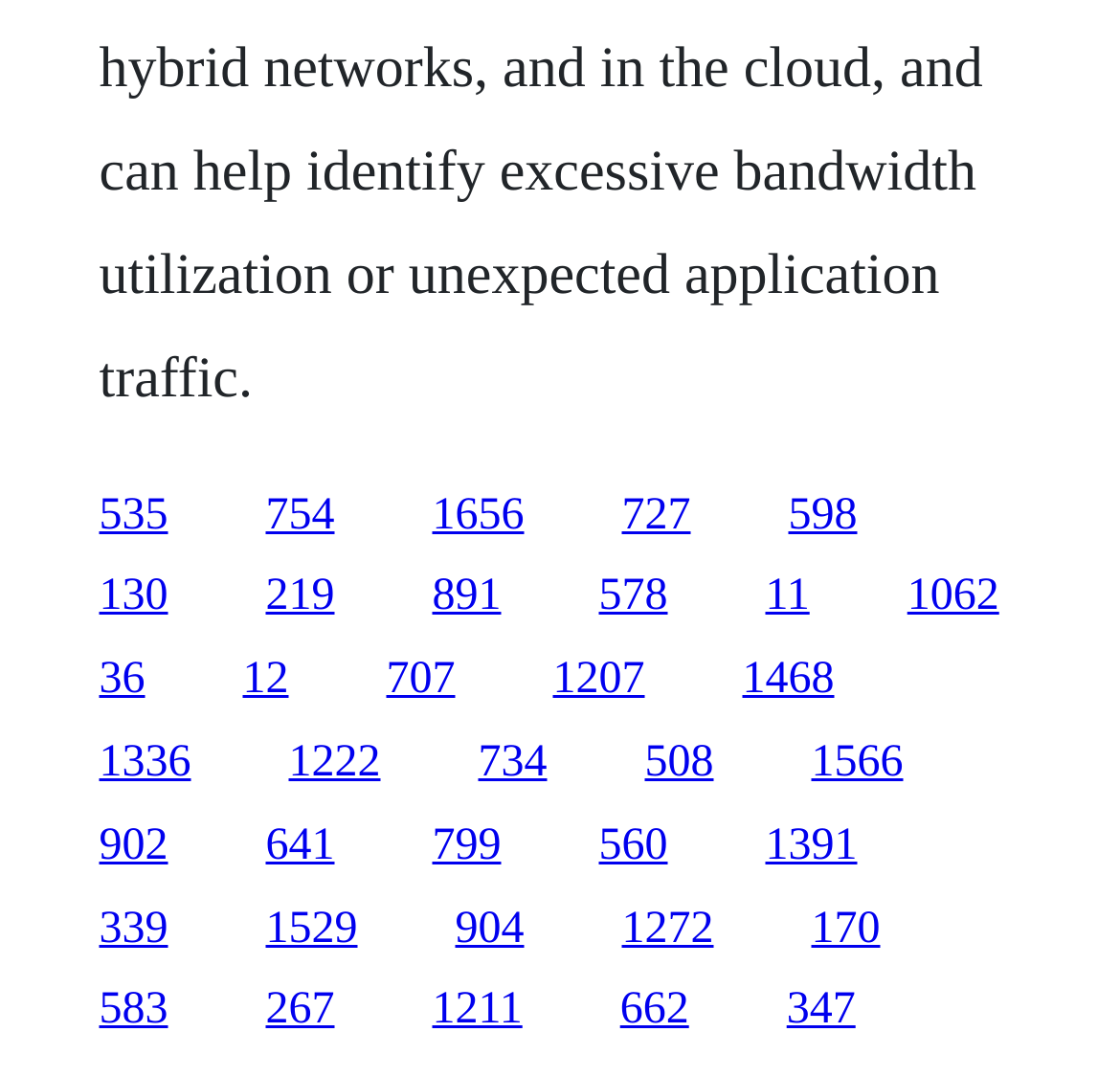Identify the coordinates of the bounding box for the element that must be clicked to accomplish the instruction: "Go to the BLOG UK page".

None